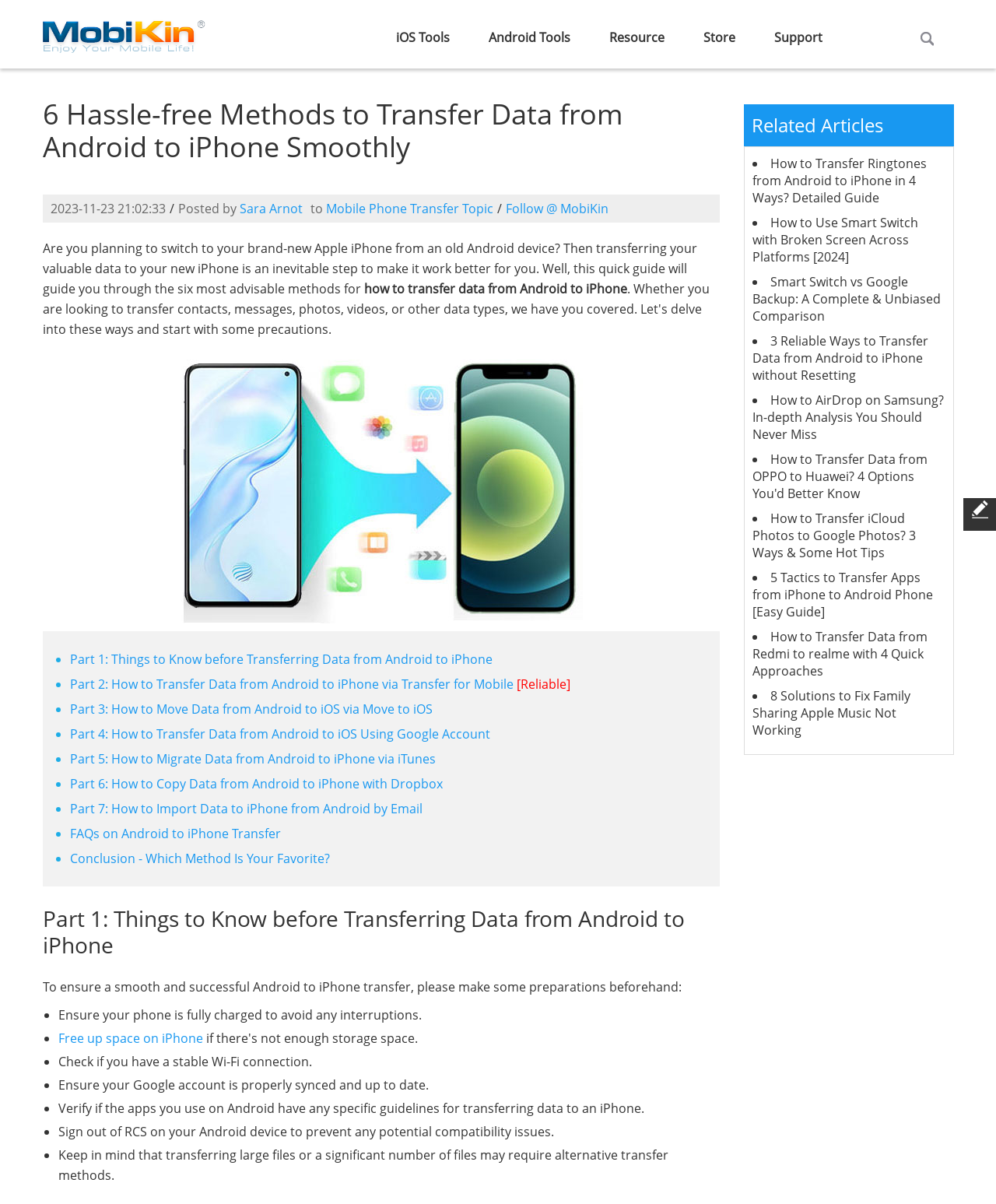Identify the bounding box coordinates of the clickable section necessary to follow the following instruction: "Click on the 'How to Transfer Ringtones from Android to iPhone in 4 Ways? Detailed Guide' link". The coordinates should be presented as four float numbers from 0 to 1, i.e., [left, top, right, bottom].

[0.755, 0.129, 0.93, 0.171]